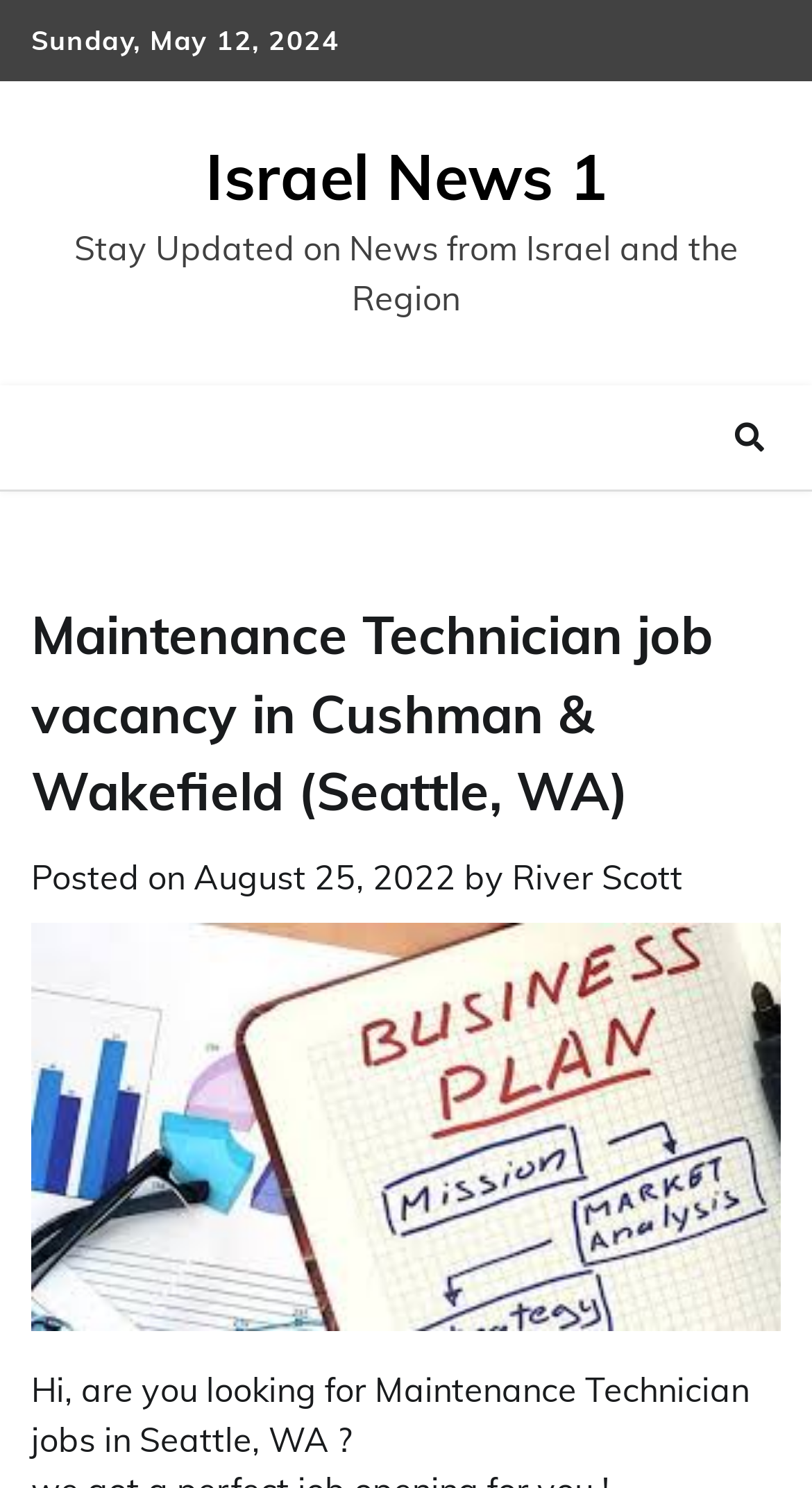Provide a brief response to the question below using one word or phrase:
What is the current date according to the webpage?

Sunday, May 12, 2024